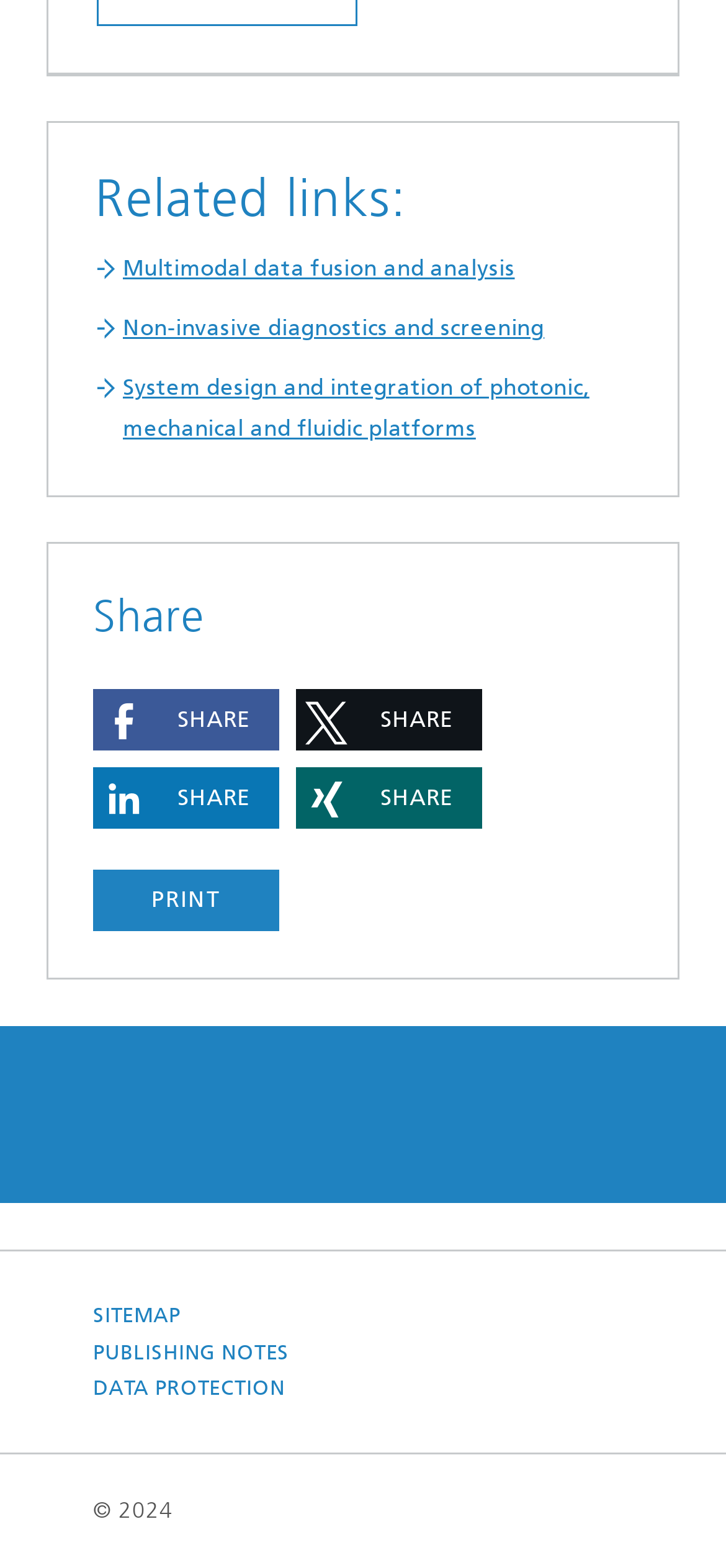Answer this question using a single word or a brief phrase:
What are the three links under 'Related links:'?

Multimodal data fusion, Non-invasive diagnostics, System design